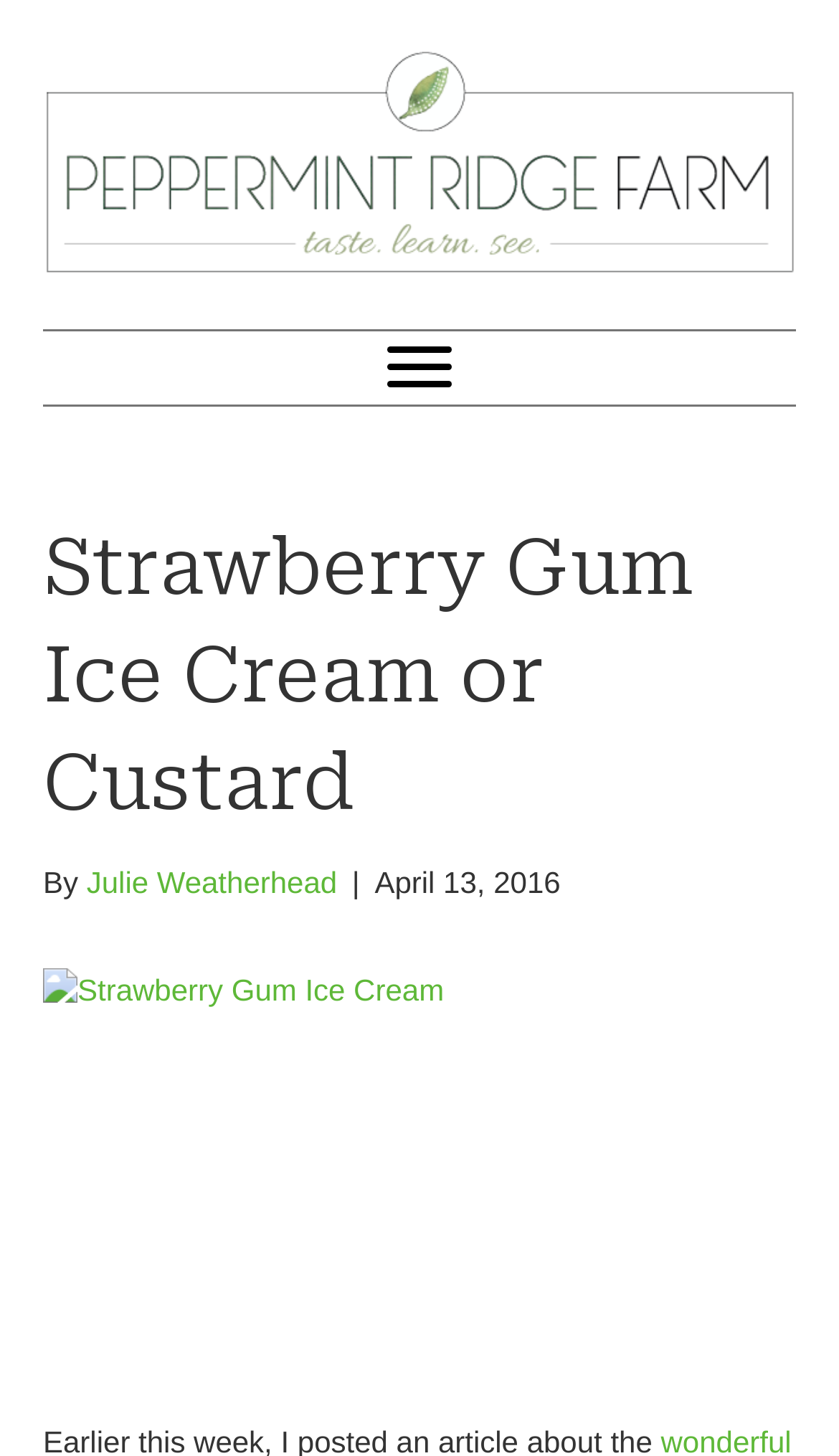Using the provided element description: "DC", identify the bounding box coordinates. The coordinates should be four floats between 0 and 1 in the order [left, top, right, bottom].

None